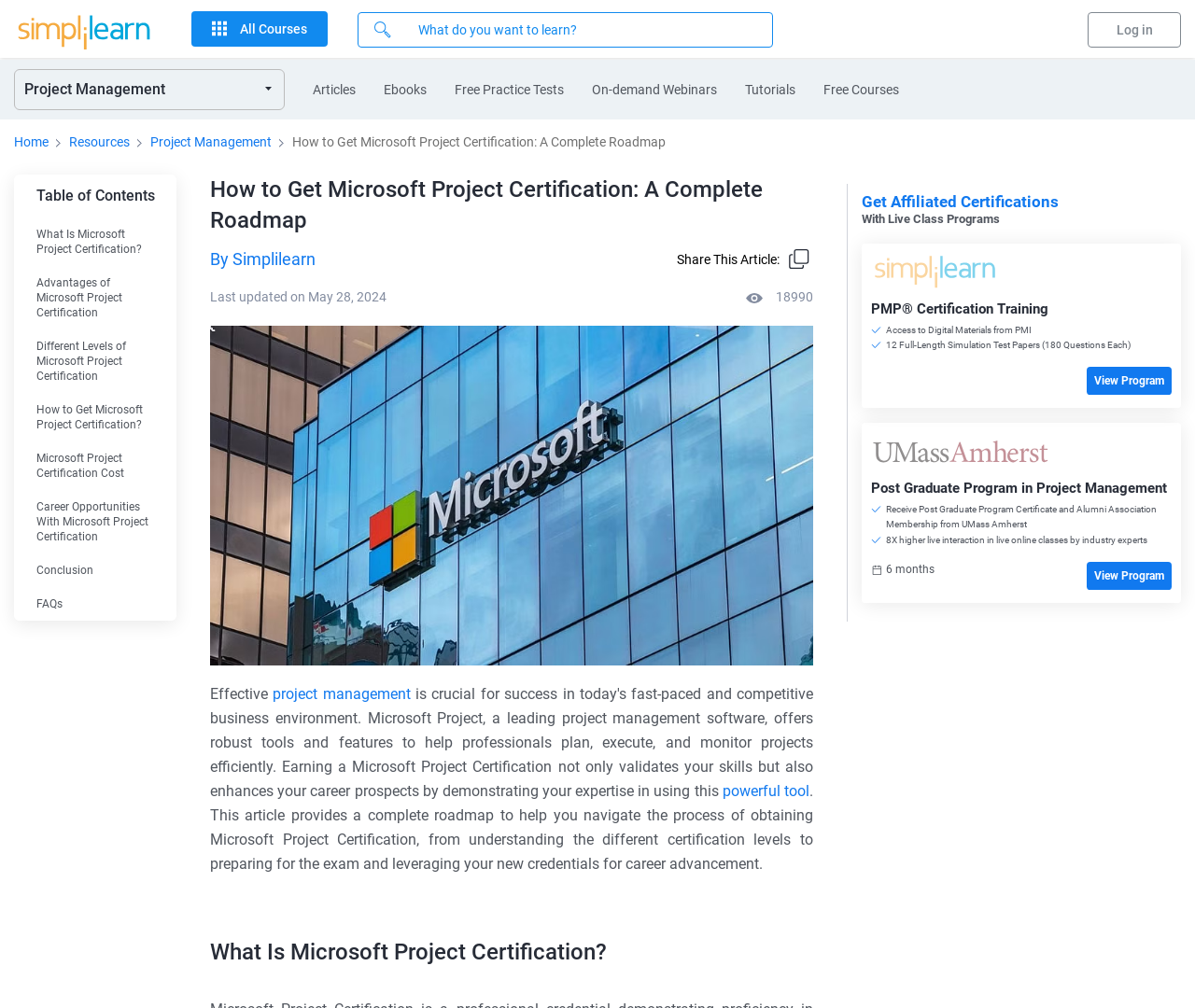Answer the question below with a single word or a brief phrase: 
What is the number of views of this article?

18990